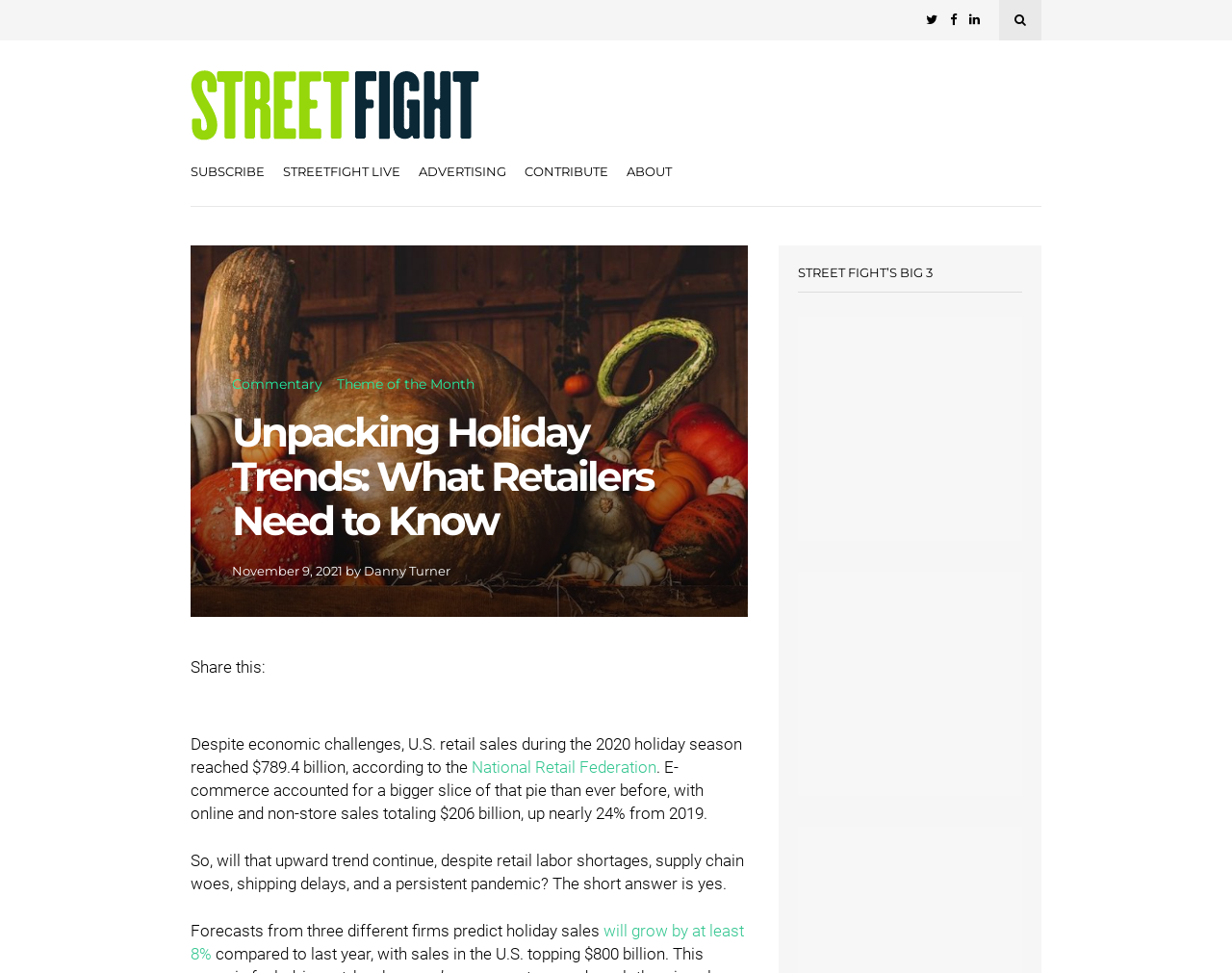What is the predicted growth rate of holiday sales?
Provide an in-depth and detailed answer to the question.

I obtained the answer by reading the sentence 'Forecasts from three different firms predict holiday sales will grow by at least 8%' which provides the predicted growth rate.